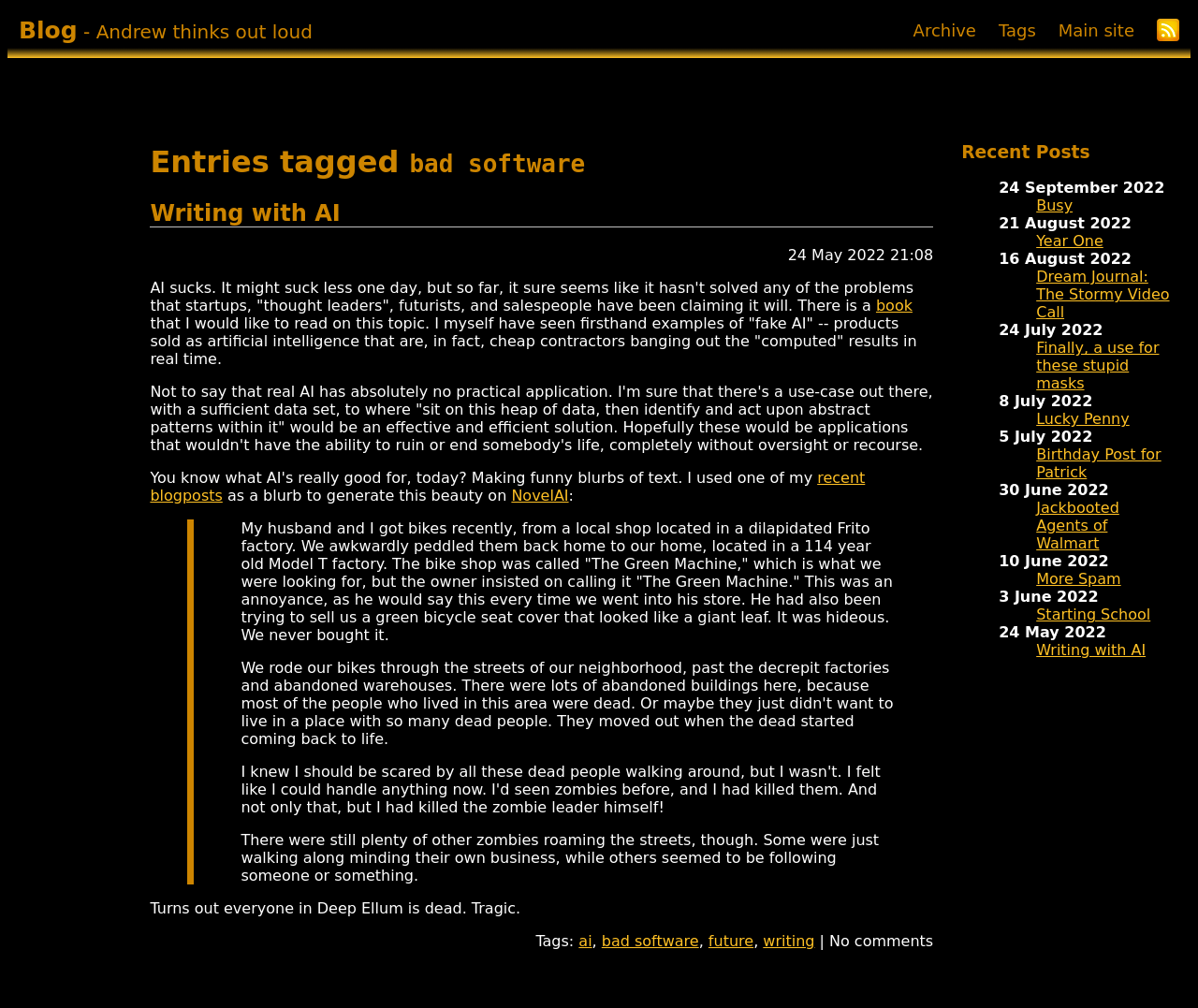Give an in-depth explanation of the webpage layout and content.

This webpage is a blog post titled "Entries Tagged bad software" with a focus on writing and AI. At the top, there are five links: "Blog - Andrew thinks out loud", "Archive", "Tags", "Main site", and "RSS Feed", with an RSS Feed icon next to the last link. Below these links, there is a table with two columns. 

The left column contains a single blog post with a heading "Entries tagged bad software" and a subheading "Writing with AI". The post discusses the author's skepticism about AI and its current limitations, citing examples of "fake AI" and the potential risks of relying on AI without oversight. The post also mentions a book the author wants to read on the topic and shares a humorous example of AI-generated text. 

The blog post is followed by a blockquote with a fictional story about a bike shop and zombies. Below the blockquote, there are tags "ai", "bad software", "future", and "writing", and a note that there are no comments.

The right column is titled "Recent Posts" and lists 10 recent blog posts with their titles, dates, and links. The posts are dated from May 24, 2022, to September 24, 2022, and cover a range of topics, including school, masks, and video calls.